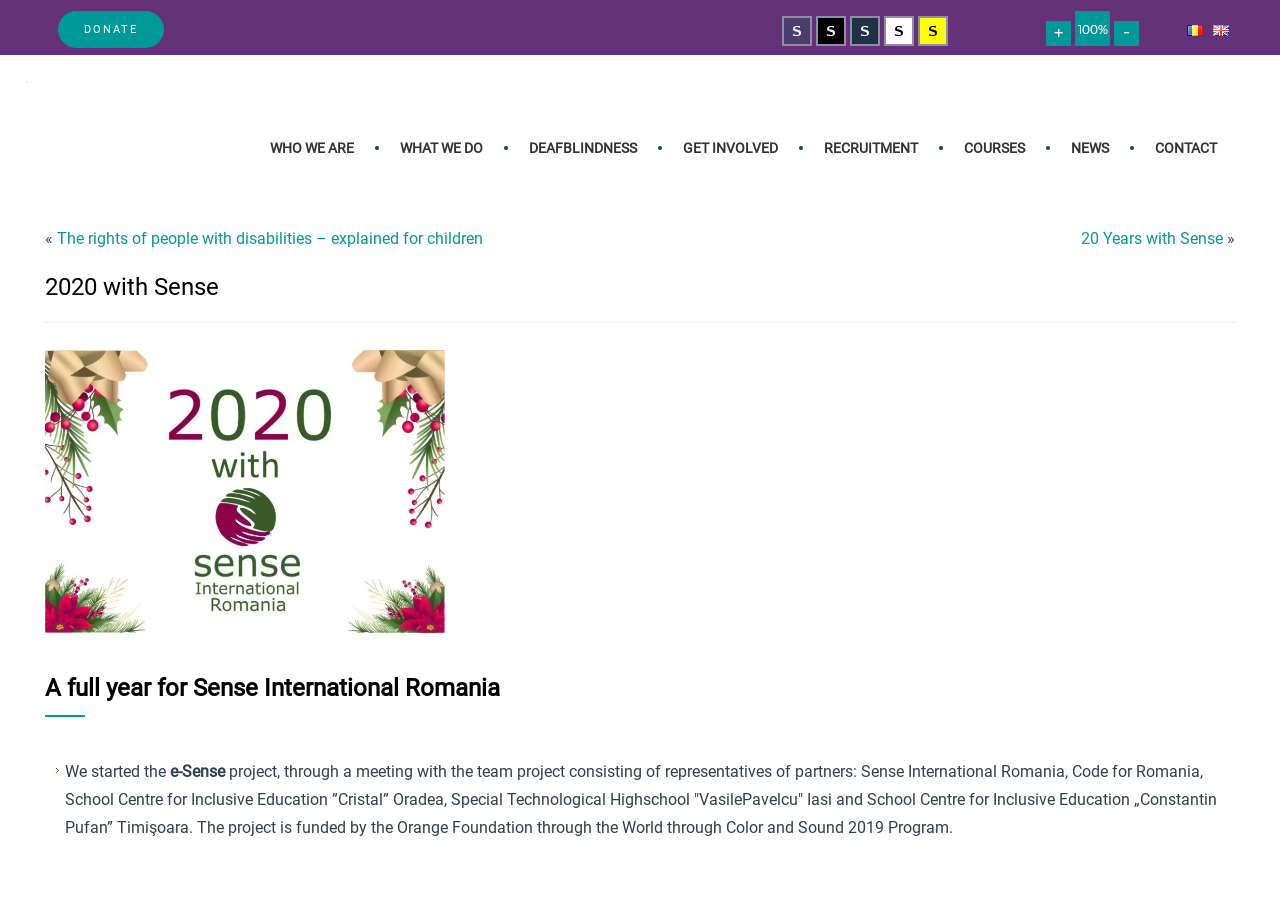Articulate a detailed summary of the webpage's content and design.

The webpage is titled "2020 with Sense - Sense Internaţional România" and appears to be a non-profit organization's website. At the top, there are several links and buttons, including "DONATE", language options "Română" and "English", and accessibility buttons "Zoom in", "Regular", and "Zoom out". 

Below these options, there are five buttons with images, labeled "normal", "contrast", "contrast deschis", "deschis", and "galben", which seem to be related to accessibility settings. 

The main navigation menu is located below, with links to "WHO WE ARE", "WHAT WE DO", "DEAFBLINDNESS", "GET INVOLVED", "RECRUITMENT", "COURSES", "NEWS", and "CONTACT". 

The main content area is divided into sections. The first section has a heading "2020 with Sense" and a link with the same title. Below this, there is a large image. 

The next section has a heading "A full year for Sense International Romania" and a block of text that describes the organization's activities, including the launch of the "e-Sense" project, which is funded by the Orange Foundation. The text also mentions the project's partners and goals.